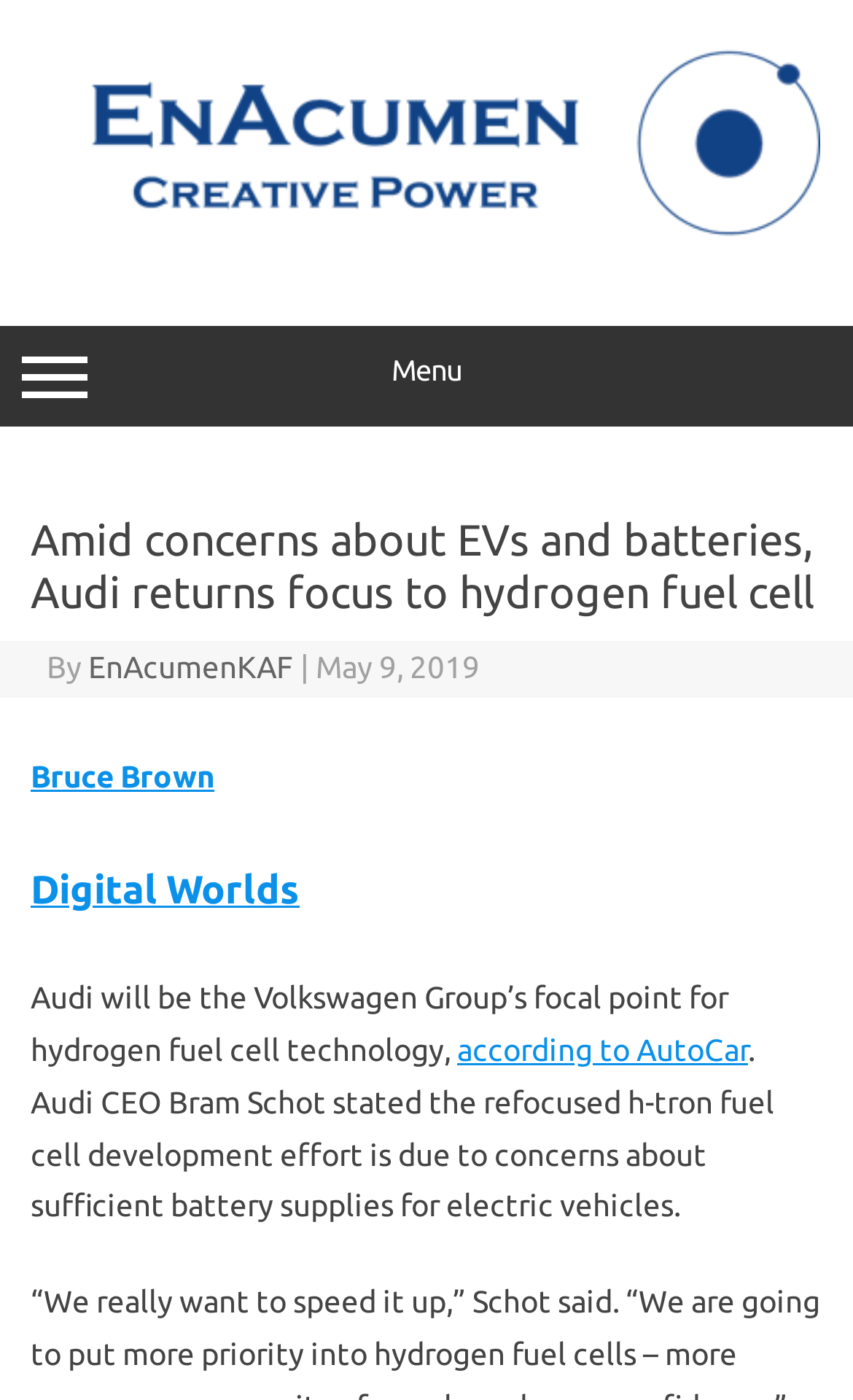Determine the main headline of the webpage and provide its text.

Amid concerns about EVs and batteries, Audi returns focus to hydrogen fuel cell